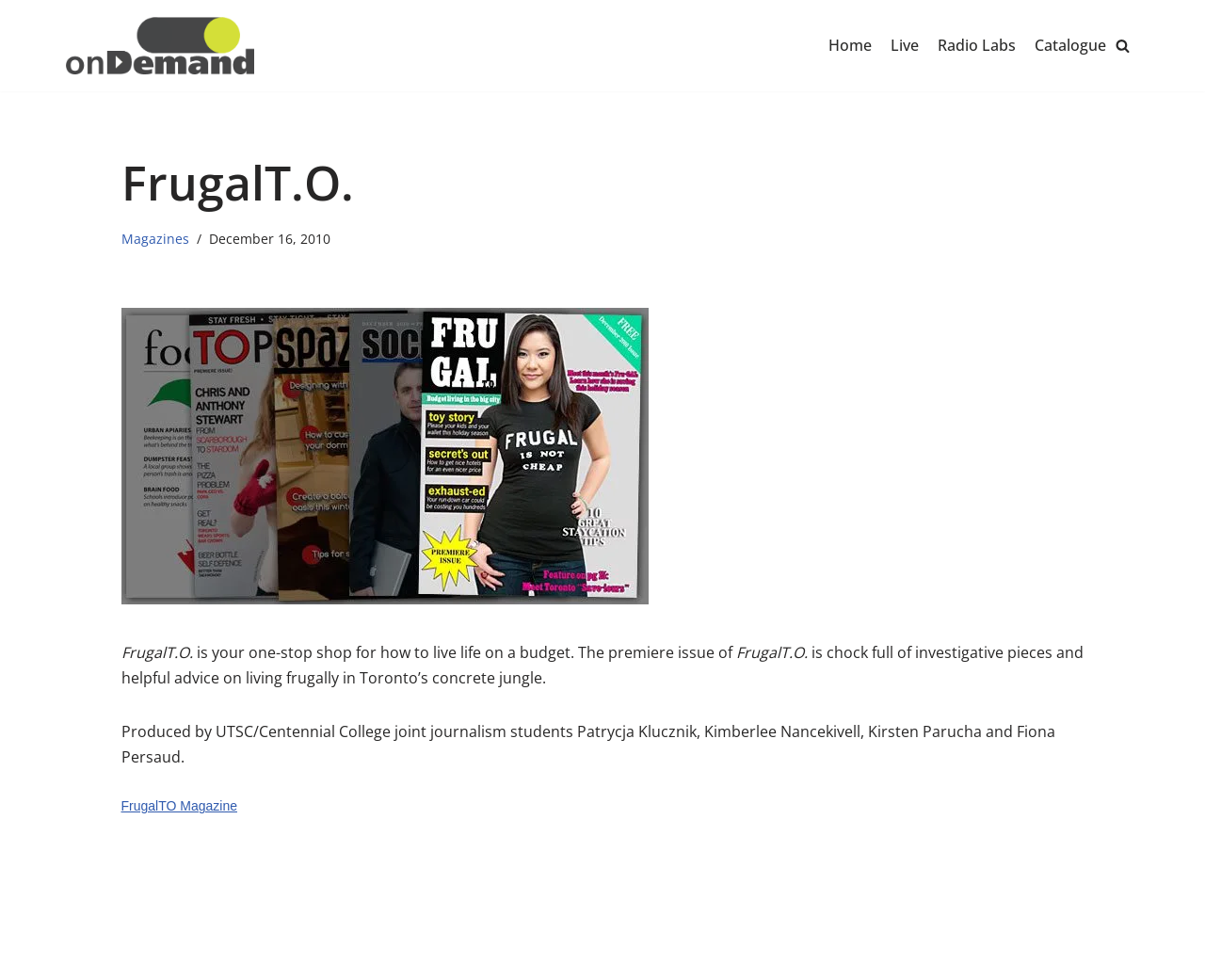How many links are in the primary menu?
Please answer the question with as much detail and depth as you can.

I counted the number of link elements under the navigation element with the text 'Primary Menu', and there are four links: 'Home', 'Live', 'Radio Labs', and 'Catalogue'.